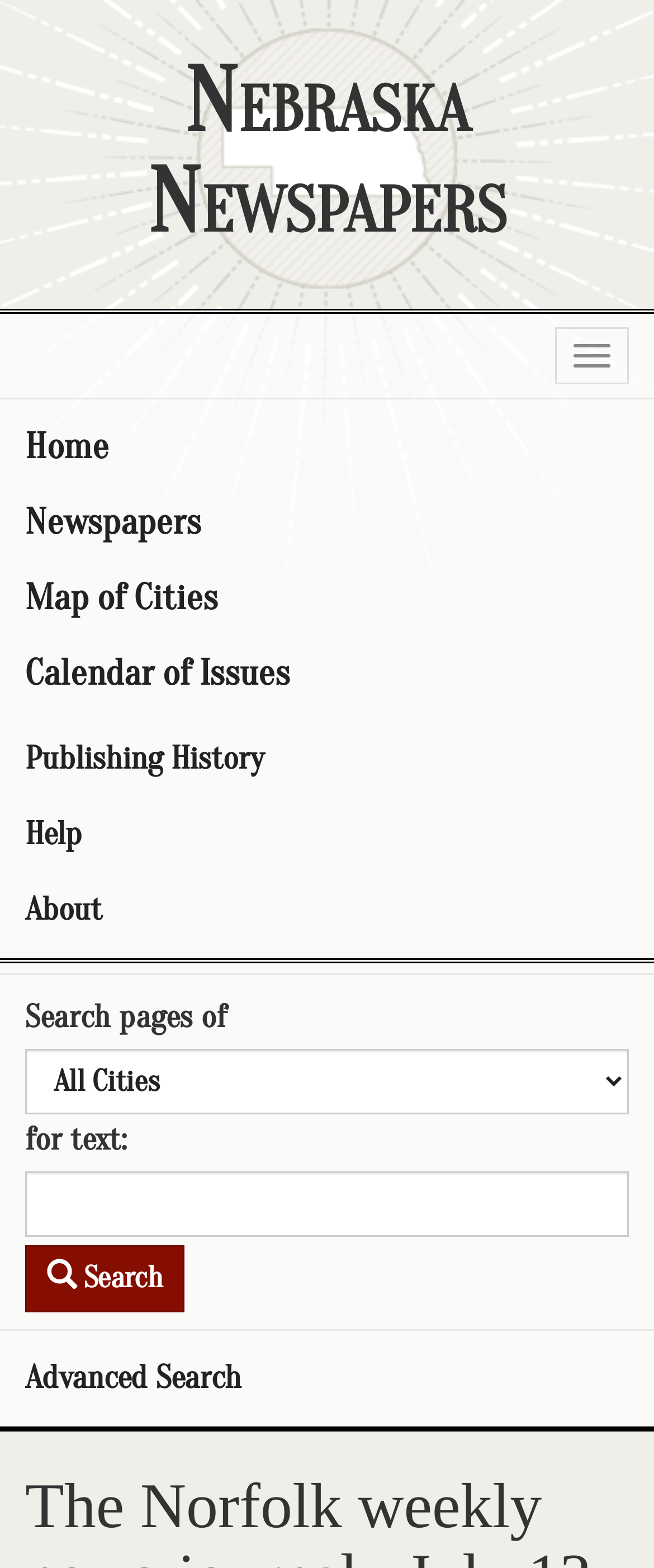Specify the bounding box coordinates for the region that must be clicked to perform the given instruction: "Search for text".

[0.038, 0.747, 0.962, 0.789]